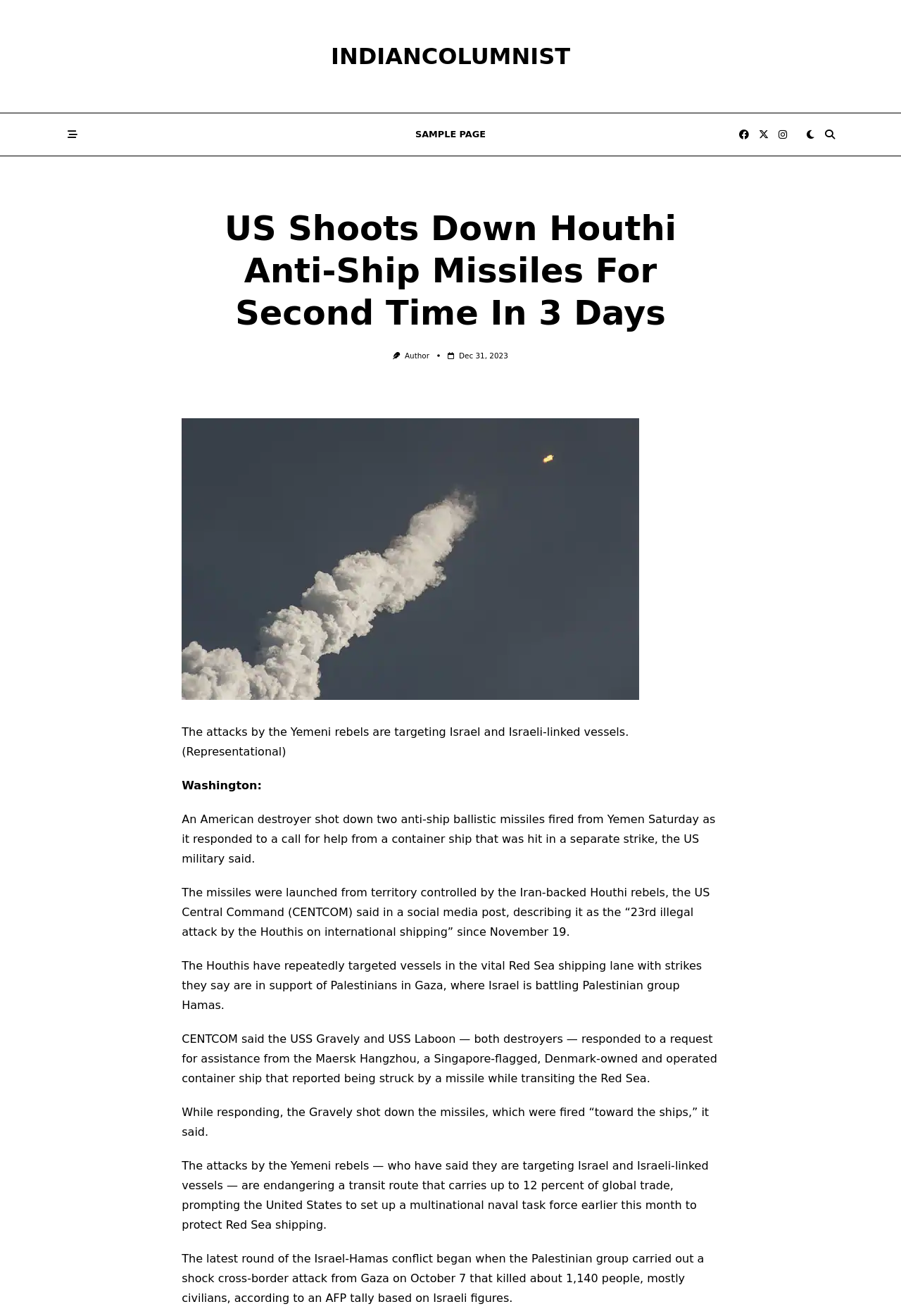Construct a thorough caption encompassing all aspects of the webpage.

The webpage appears to be a news article about the US shooting down Houthi anti-ship missiles. At the top, there is a header section with a title "US Shoots Down Houthi Anti-Ship Missiles For Second Time In 3 Days" and links to the author and date "Dec 31, 2023". Below the header, there is a large image related to the article.

The main content of the article is divided into several paragraphs of text, which describe the events surrounding the missile attack and the US response. The text is arranged in a single column, with no clear sections or subheadings. There are a total of 7 paragraphs of text, which provide details about the attack, the US military's response, and the context of the conflict.

At the very top of the page, there are several links and buttons, including a link to "INDIANCOLUMNIST" and several social media icons. There is also a button with a search icon and another with a bell icon. These elements are positioned near the top of the page, with the links and buttons aligned horizontally.

There are no clear sections or breaks in the content, with the text flowing continuously from top to bottom. The image is positioned above the main content, and the header section is above the image. Overall, the layout is simple and focused on presenting the news article in a clear and readable format.